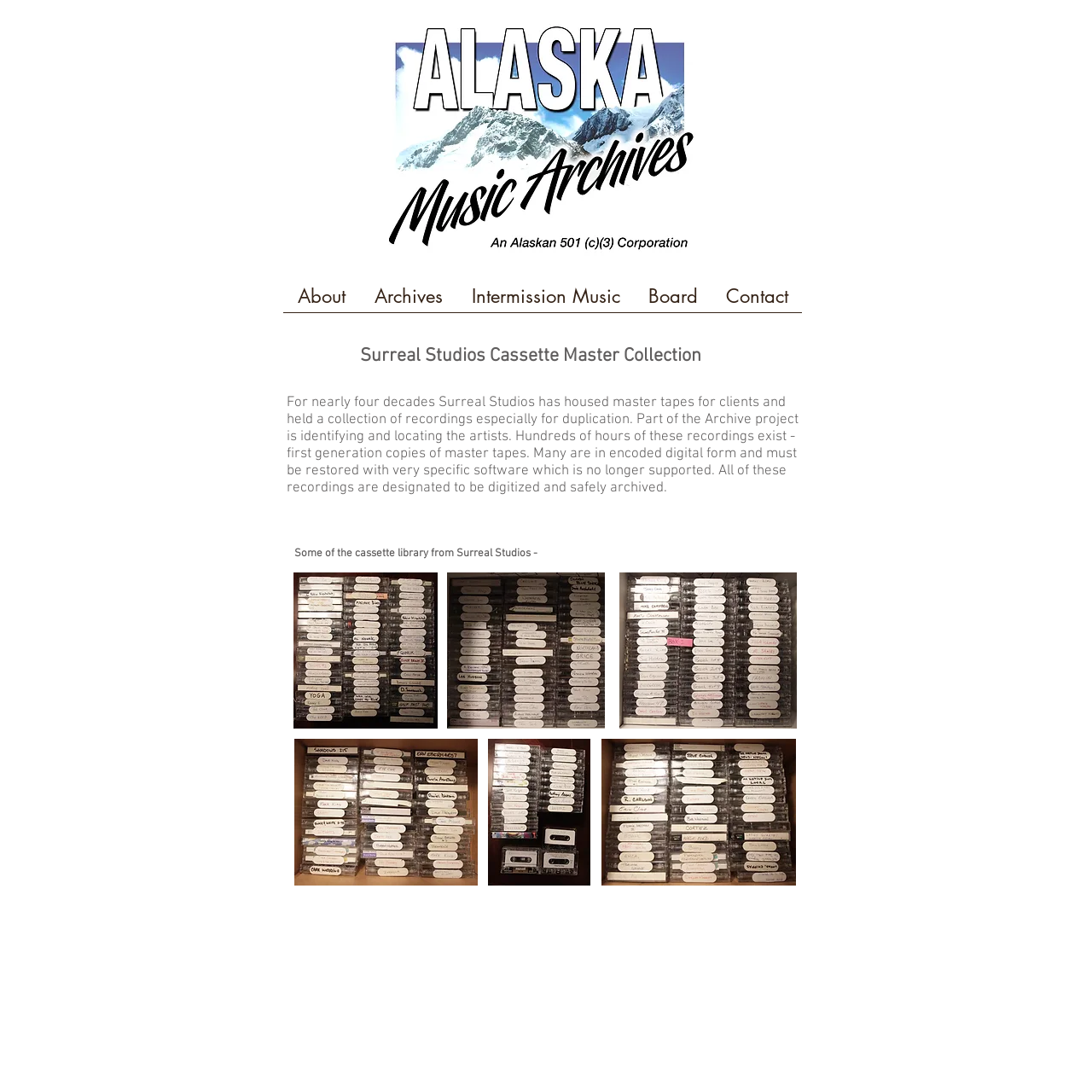Give a one-word or short phrase answer to this question: 
What is being safely archived?

Recordings